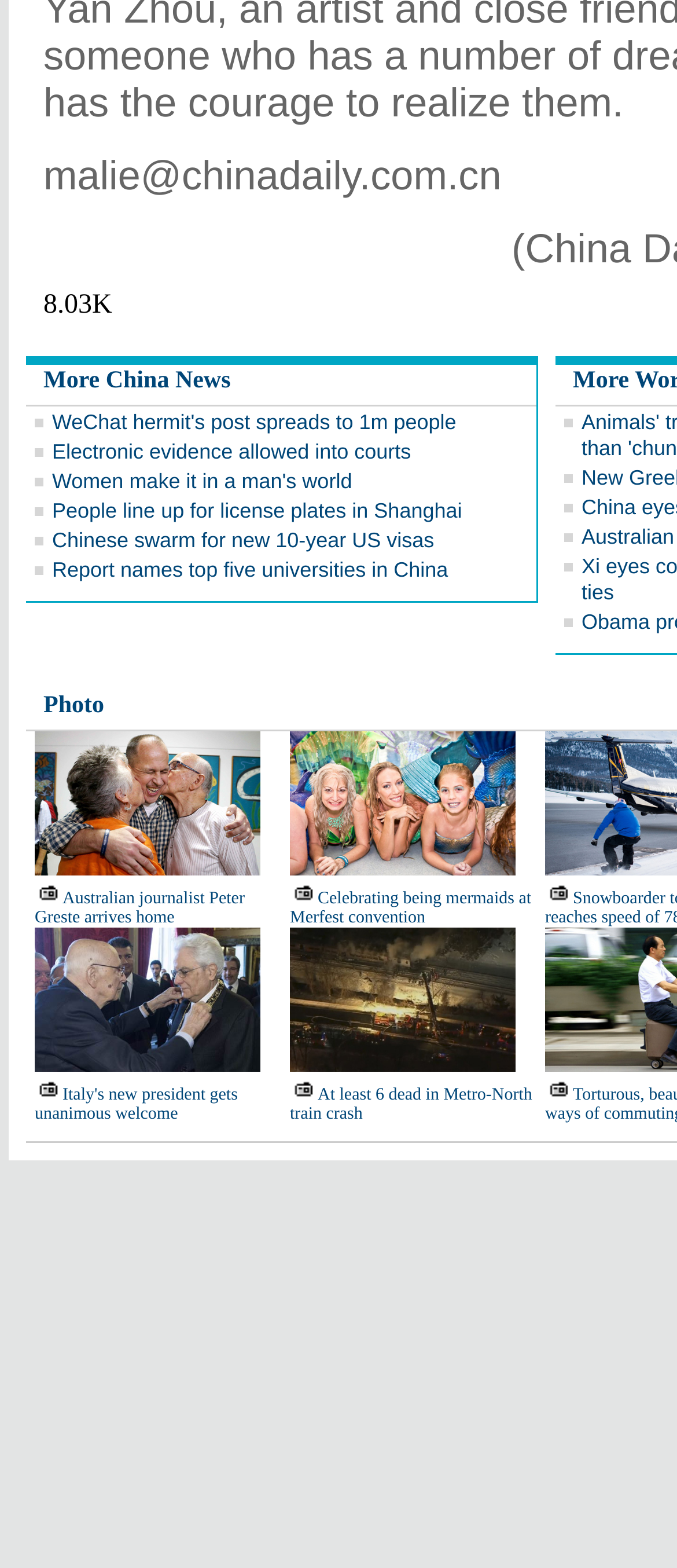Please give a succinct answer to the question in one word or phrase:
How many news articles are on this page?

15